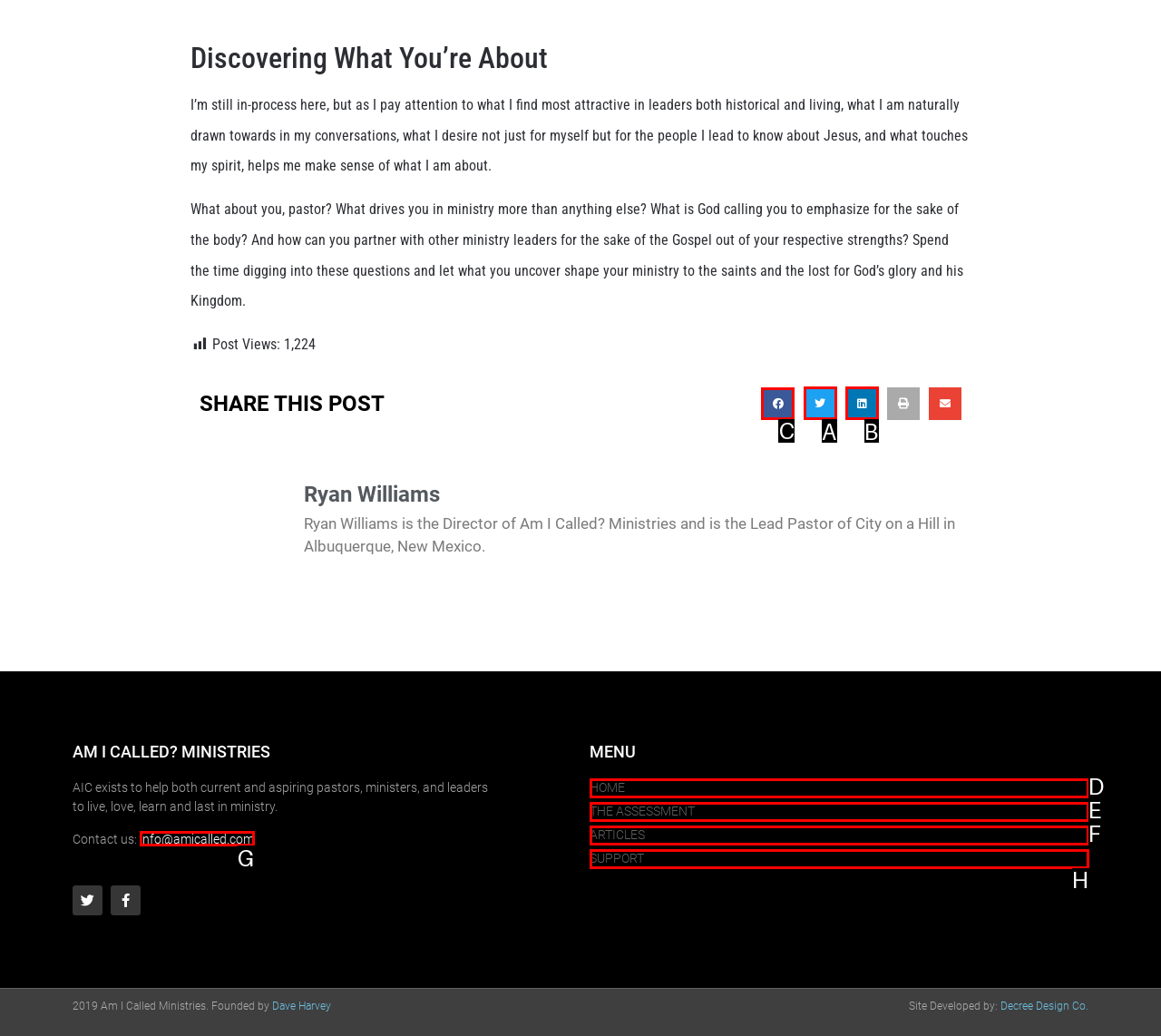Choose the HTML element to click for this instruction: Share this post on Facebook Answer with the letter of the correct choice from the given options.

C